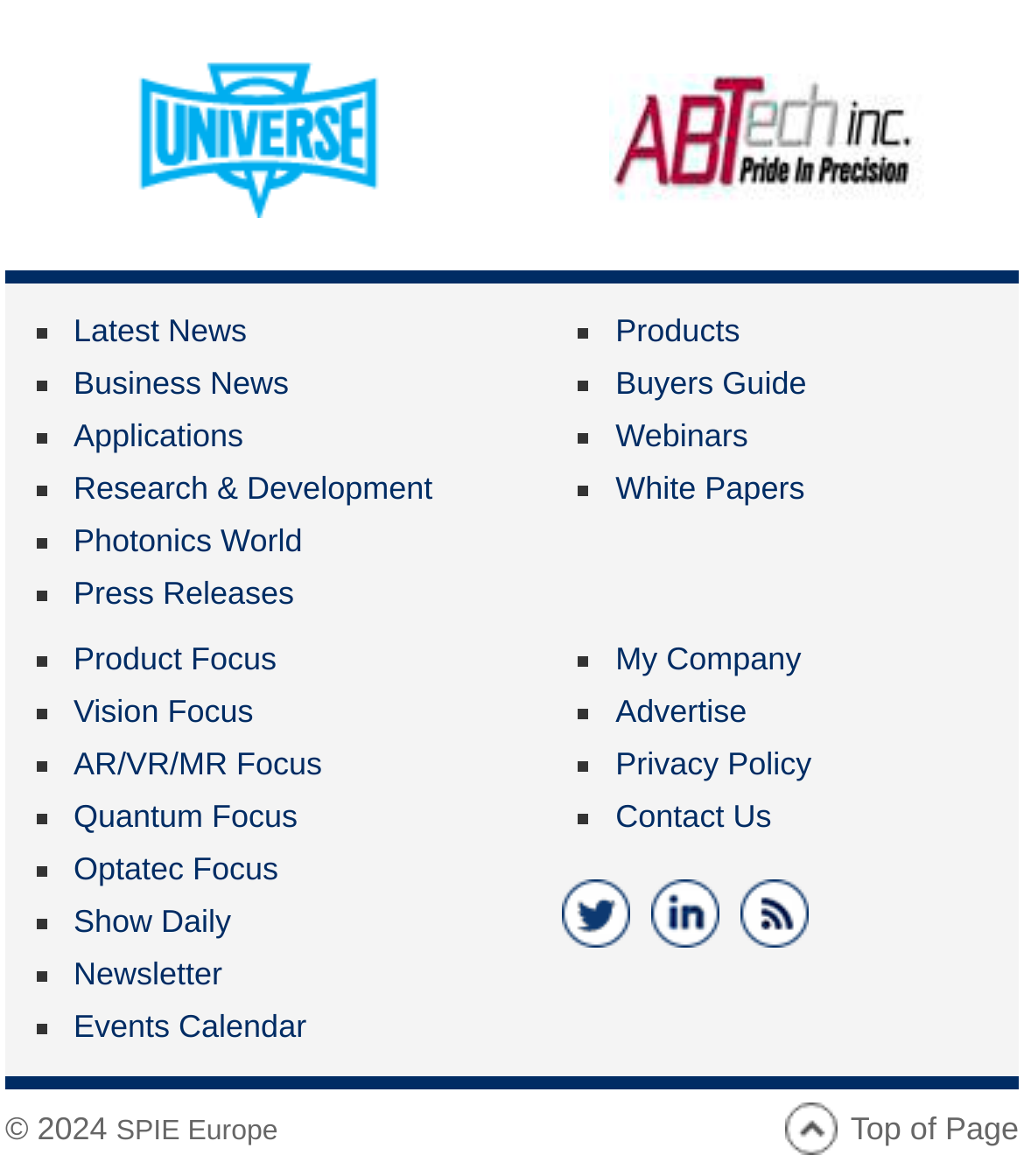Based on what you see in the screenshot, provide a thorough answer to this question: What is the purpose of the link at the bottom right?

The link at the bottom right of the webpage is 'Top of Page', which allows users to quickly navigate to the top of the webpage.